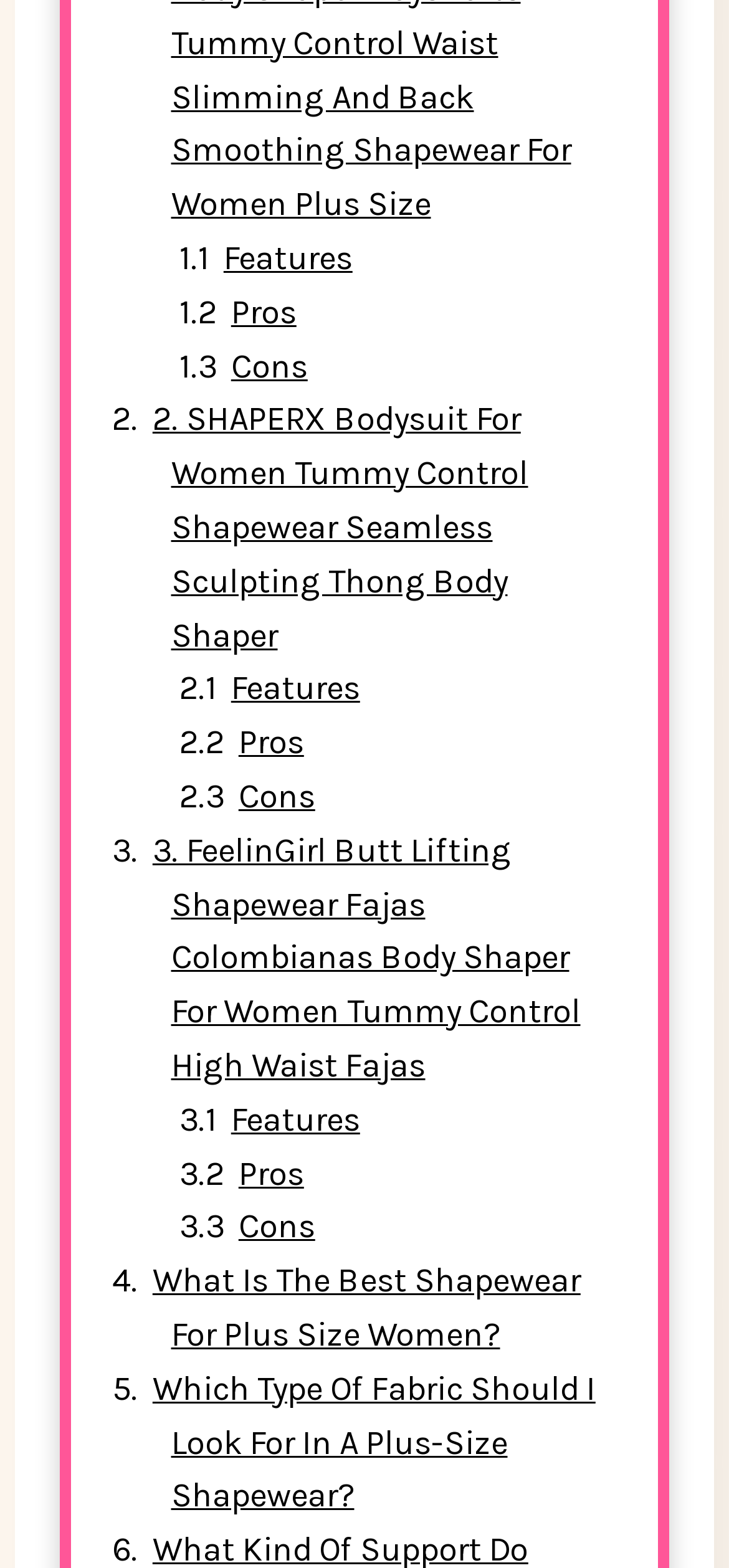Locate the bounding box coordinates of the clickable region to complete the following instruction: "Learn about the best shapewear for plus size women."

[0.209, 0.804, 0.796, 0.864]